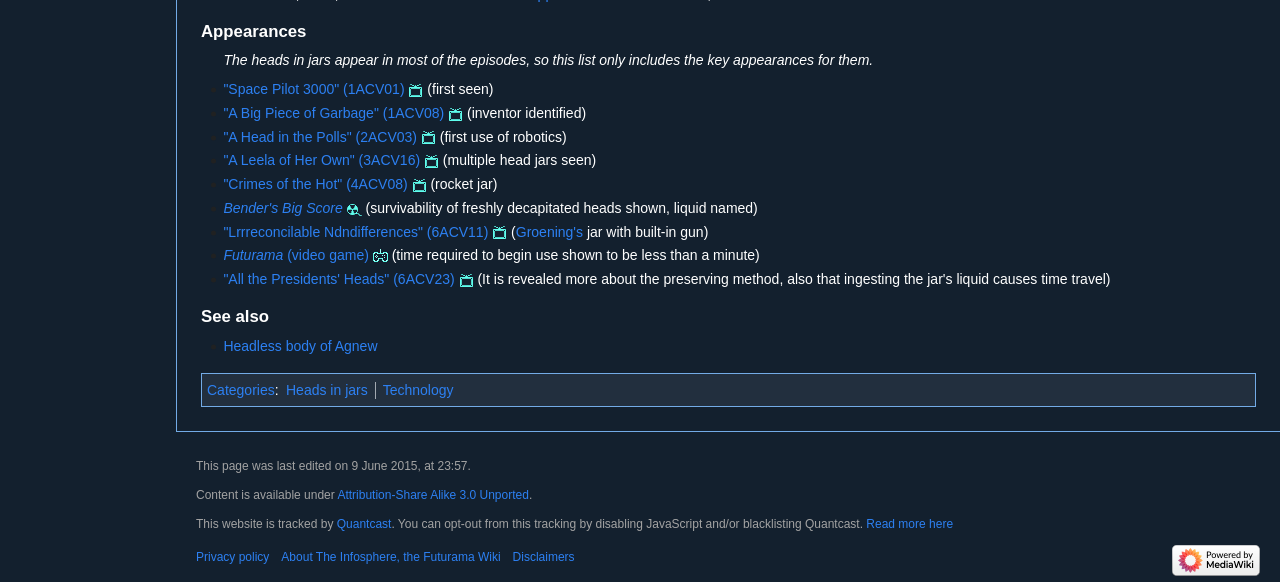Bounding box coordinates are specified in the format (top-left x, top-left y, bottom-right x, bottom-right y). All values are floating point numbers bounded between 0 and 1. Please provide the bounding box coordinate of the region this sentence describes: Categories

[0.162, 0.656, 0.215, 0.684]